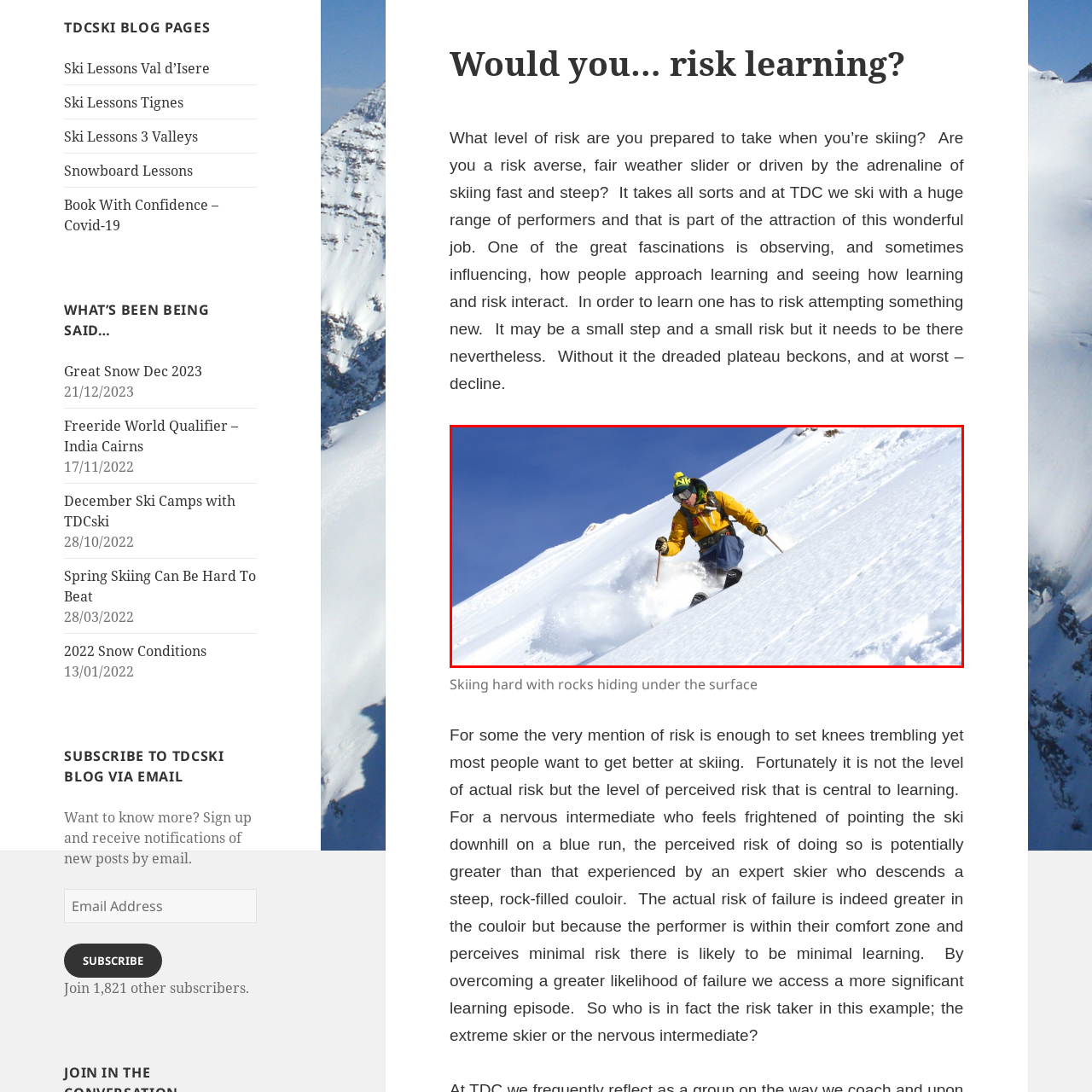What is the skier doing in the image?
Focus on the image section enclosed by the red bounding box and answer the question thoroughly.

The caption states that the skier is 'captured mid-turn', implying that the skier is in the process of making a turn on the snowy slope.